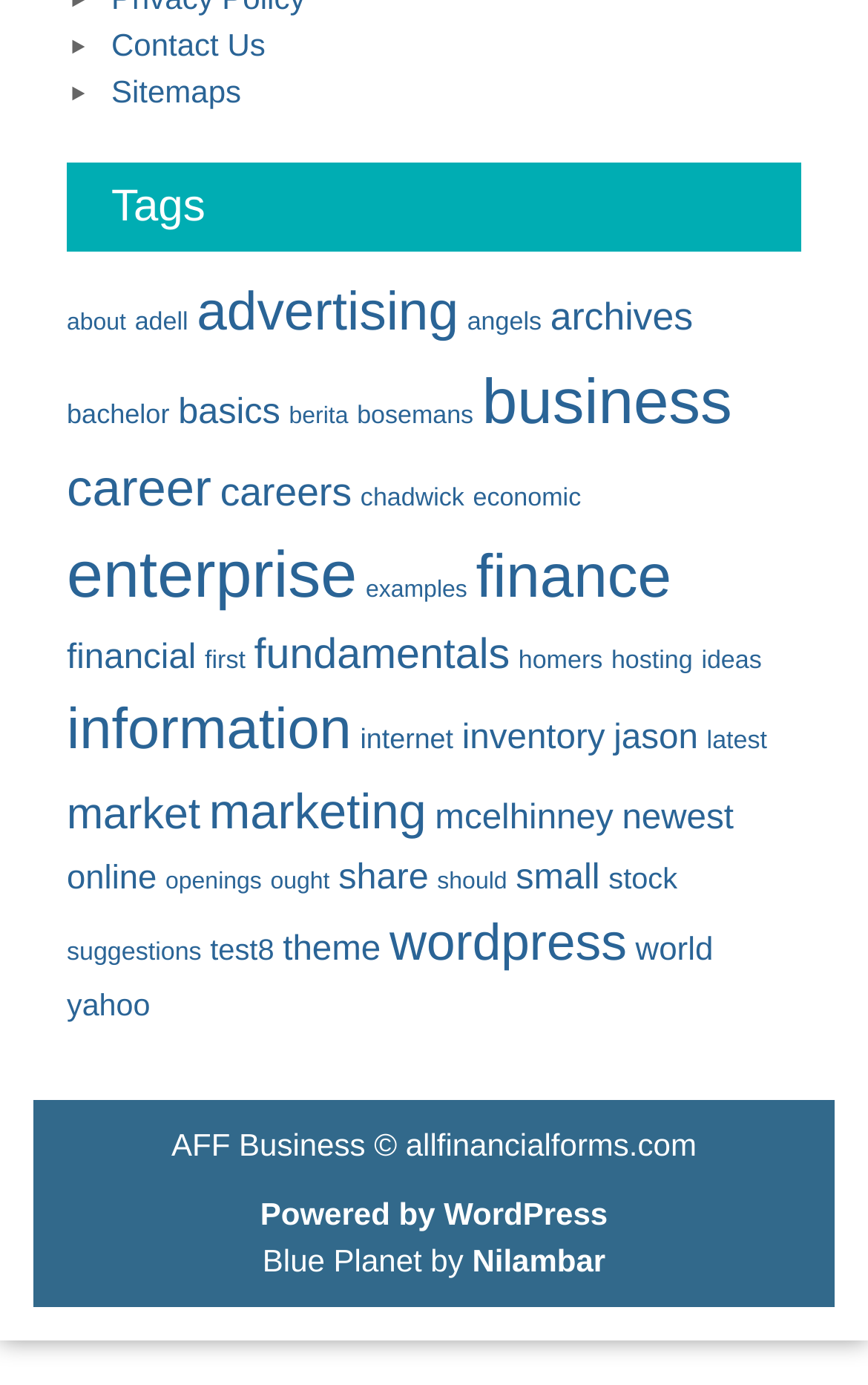What is the platform used to power this website?
Using the visual information, respond with a single word or phrase.

WordPress